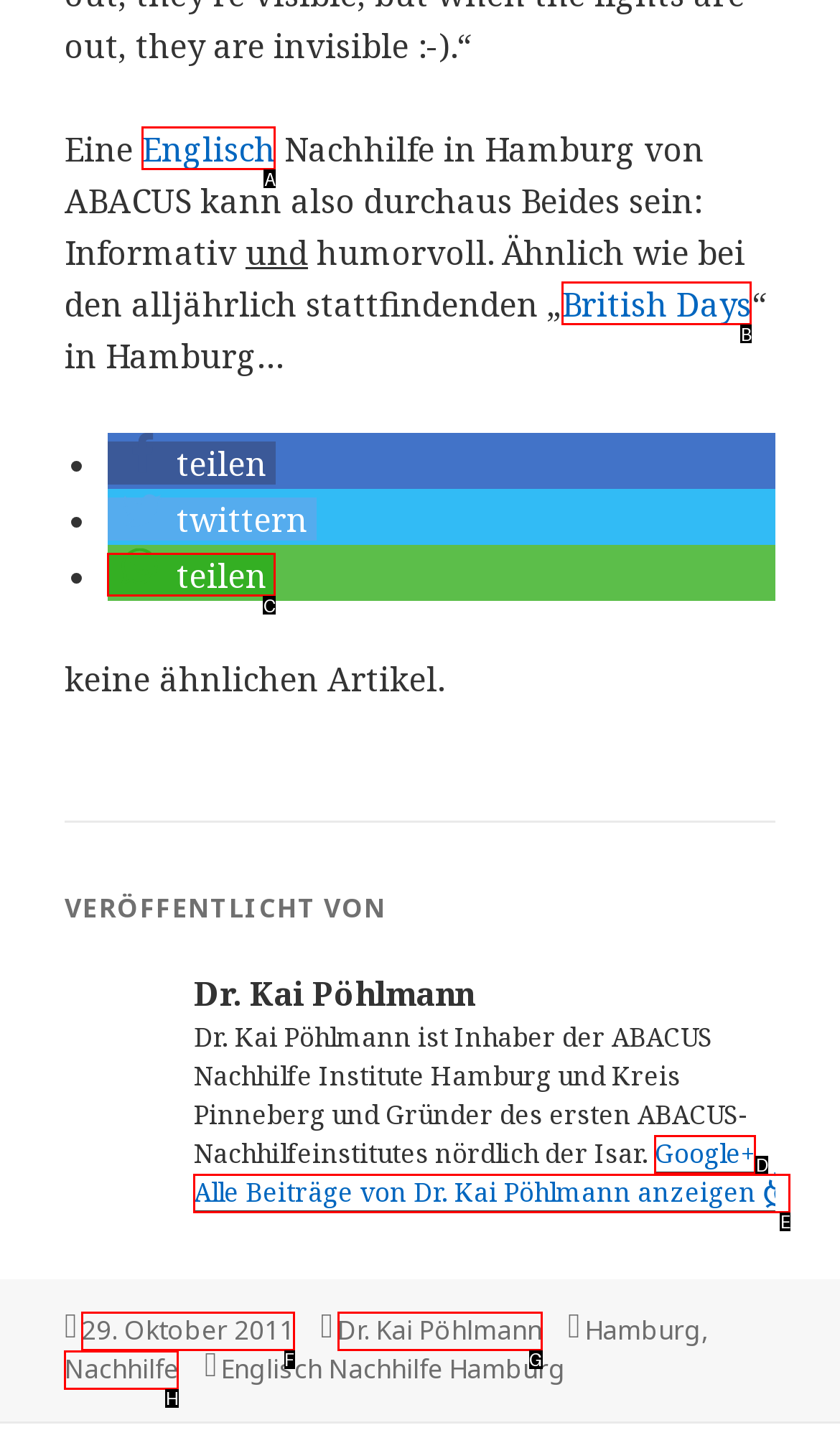Identify which option matches the following description: 29. Oktober 201118. September 2015
Answer by giving the letter of the correct option directly.

F